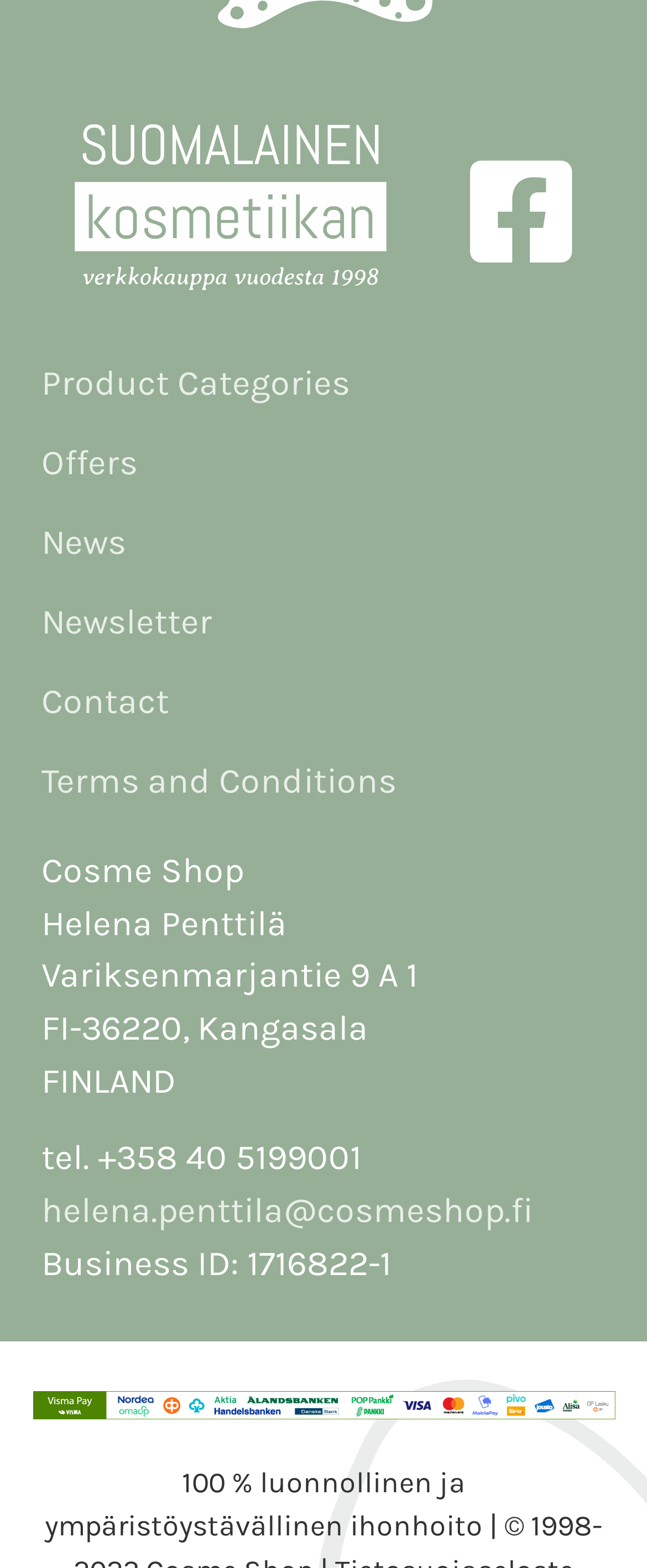Provide a brief response in the form of a single word or phrase:
What is the payment method accepted by the company?

Visma Pay